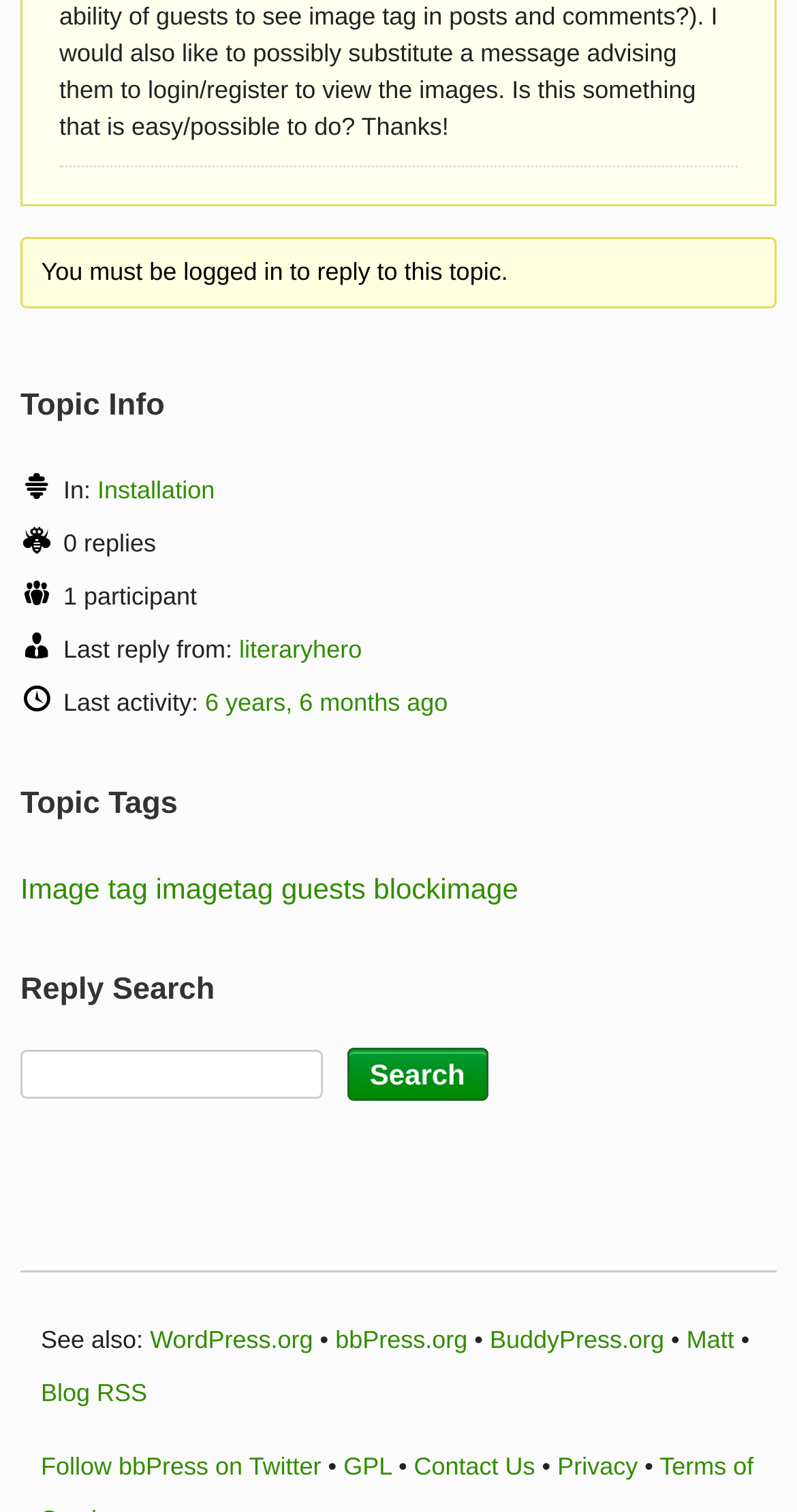Calculate the bounding box coordinates for the UI element based on the following description: "Image tag imagetag guests blockimage". Ensure the coordinates are four float numbers between 0 and 1, i.e., [left, top, right, bottom].

[0.026, 0.576, 0.65, 0.598]